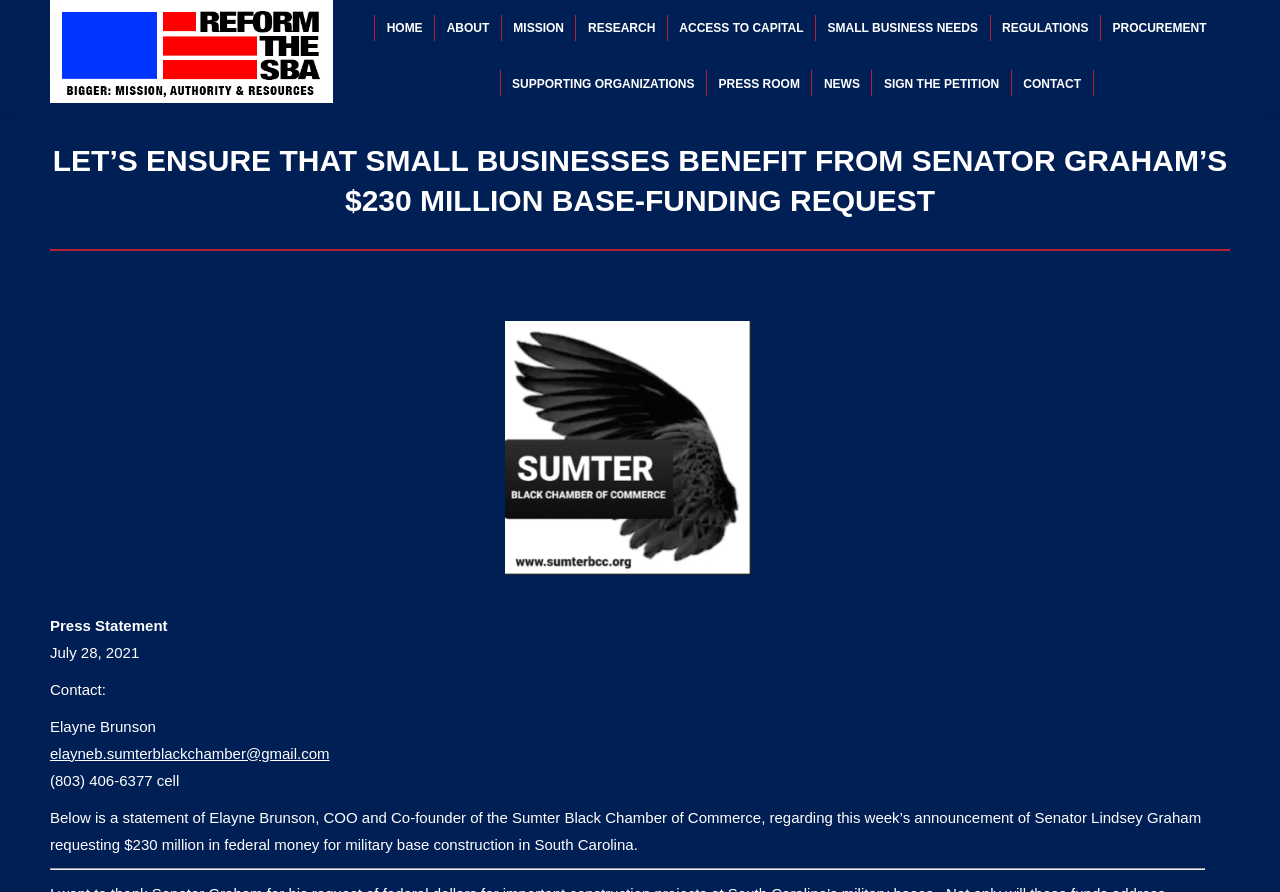Identify the bounding box coordinates for the element that needs to be clicked to fulfill this instruction: "Contact Elayne Brunson". Provide the coordinates in the format of four float numbers between 0 and 1: [left, top, right, bottom].

[0.039, 0.835, 0.257, 0.854]